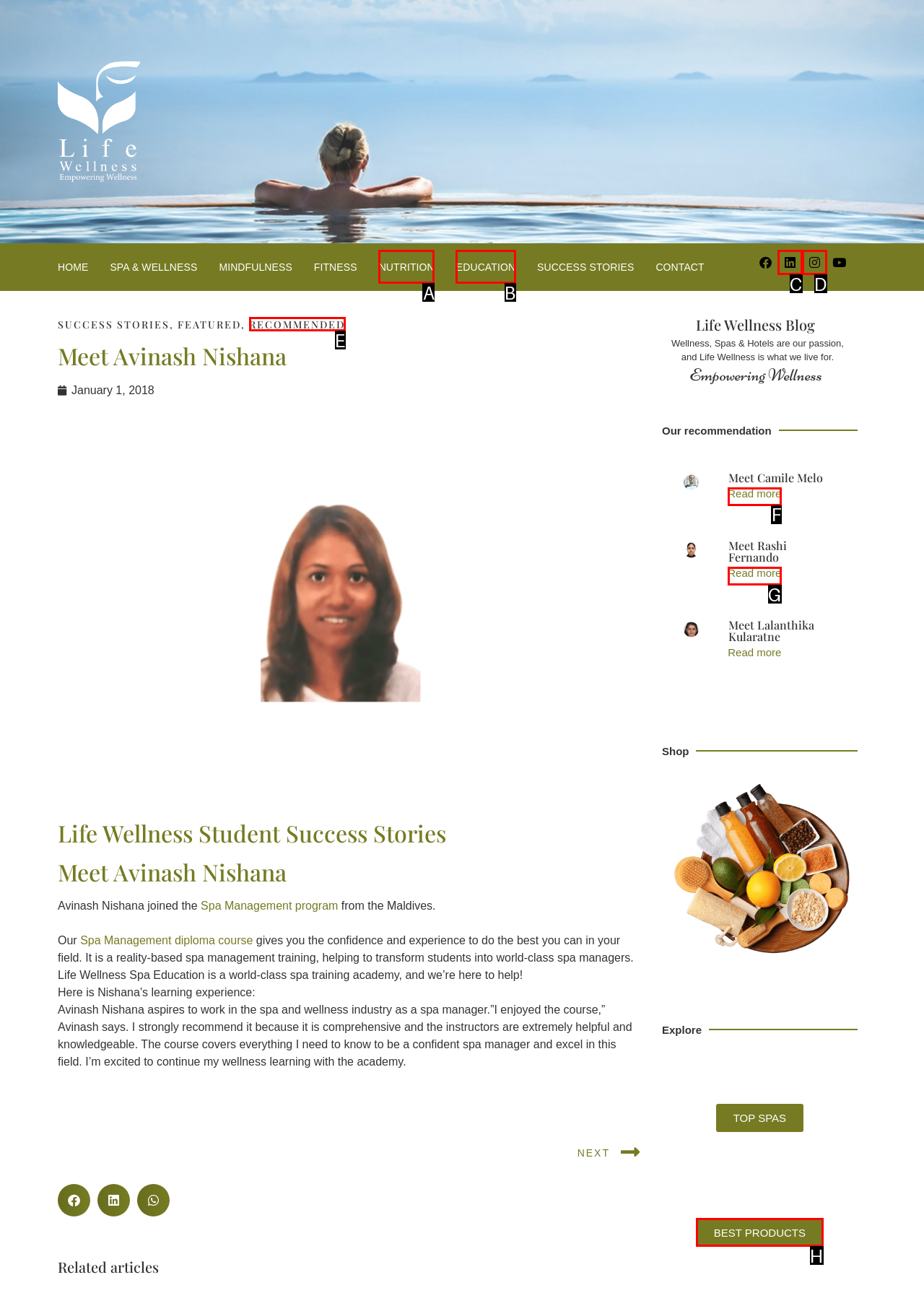Given the task: Read more about Meet Camile Melo, point out the letter of the appropriate UI element from the marked options in the screenshot.

F